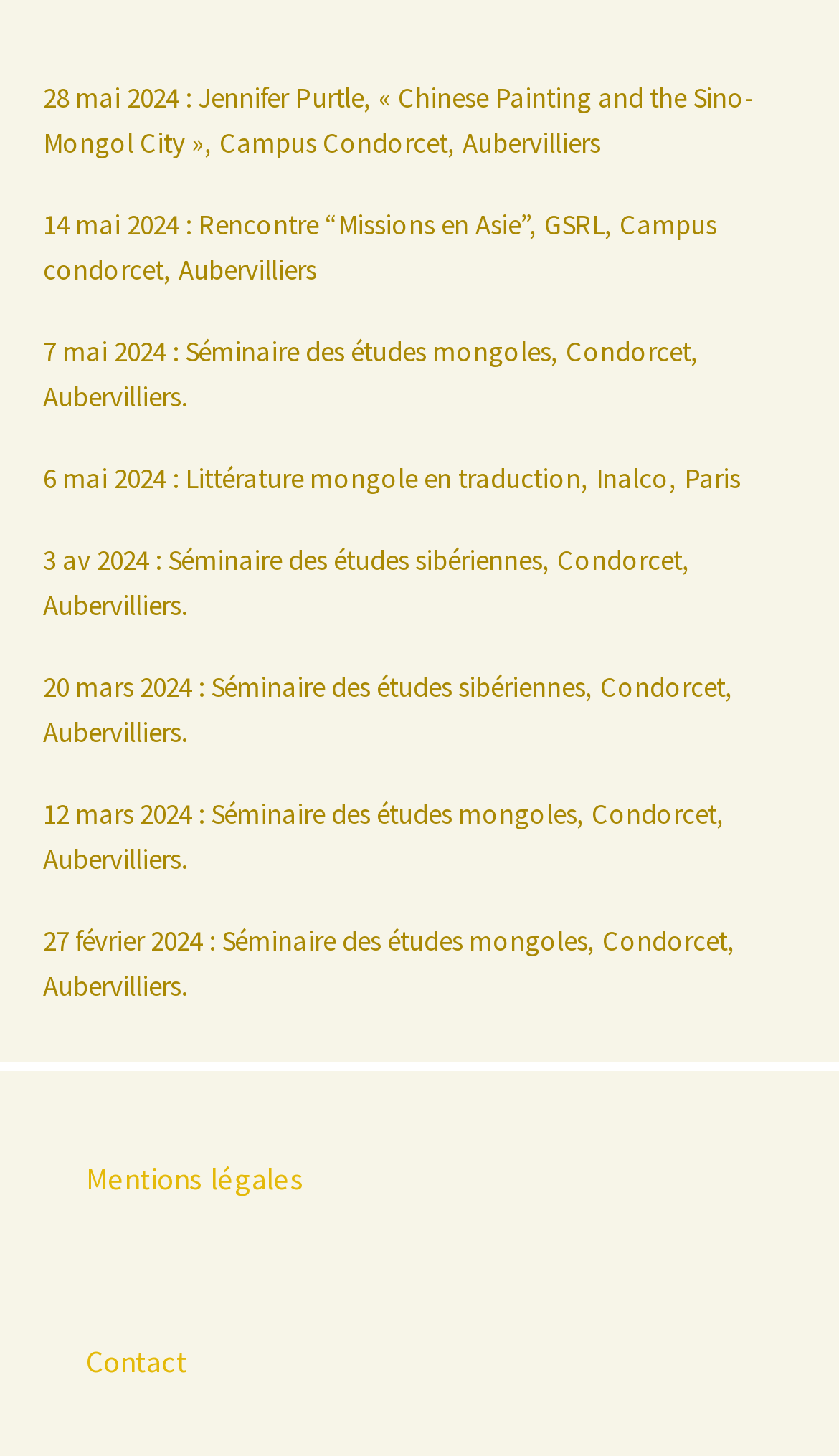Where is the 'Littérature mongole en traduction' event taking place?
Could you give a comprehensive explanation in response to this question?

I looked at the link '6 mai 2024 : Littérature mongole en traduction, Inalco, Paris' and found the location to be Inalco, Paris.